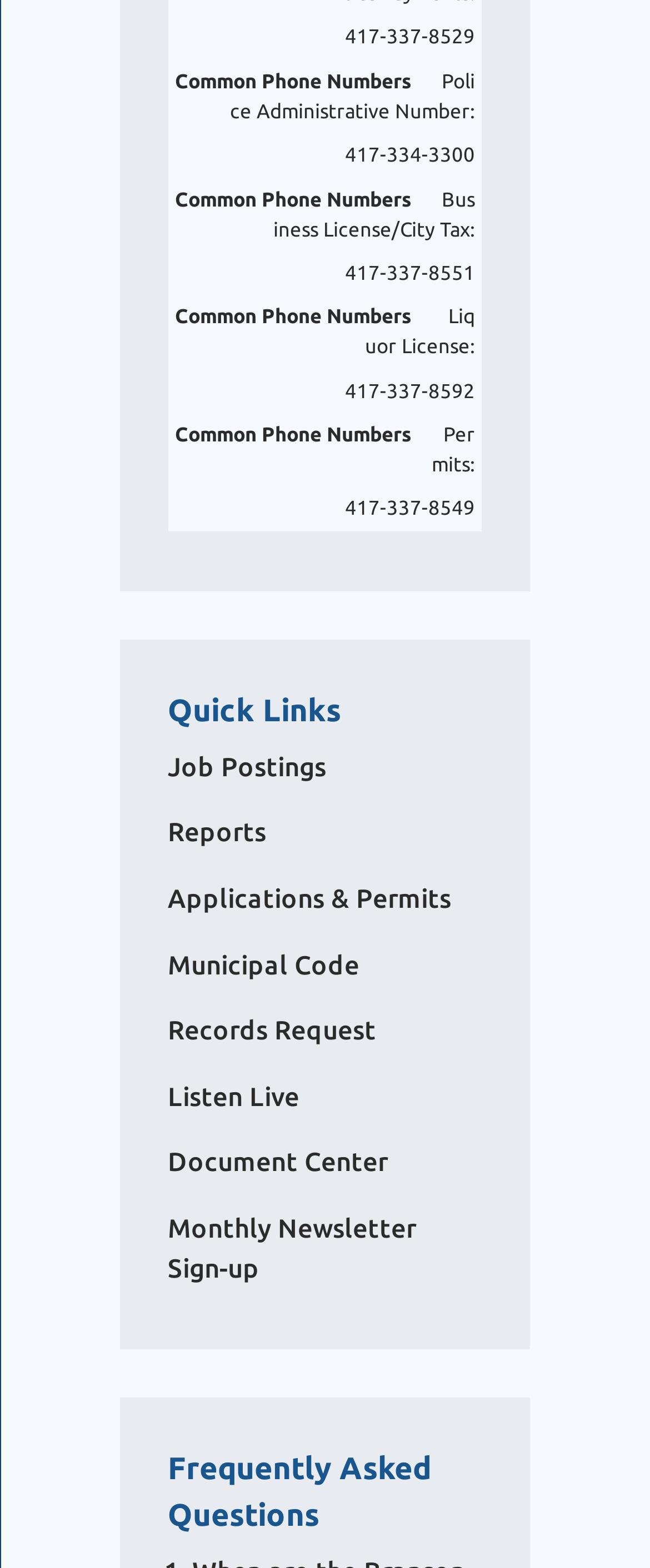Observe the image and answer the following question in detail: Is the 'Frequently Asked Questions' section a link?

The 'Frequently Asked Questions' section is a heading that contains a link to the FAQs page. The link is located below the 'Quick Links' section and is labeled as 'Frequently Asked Questions'.